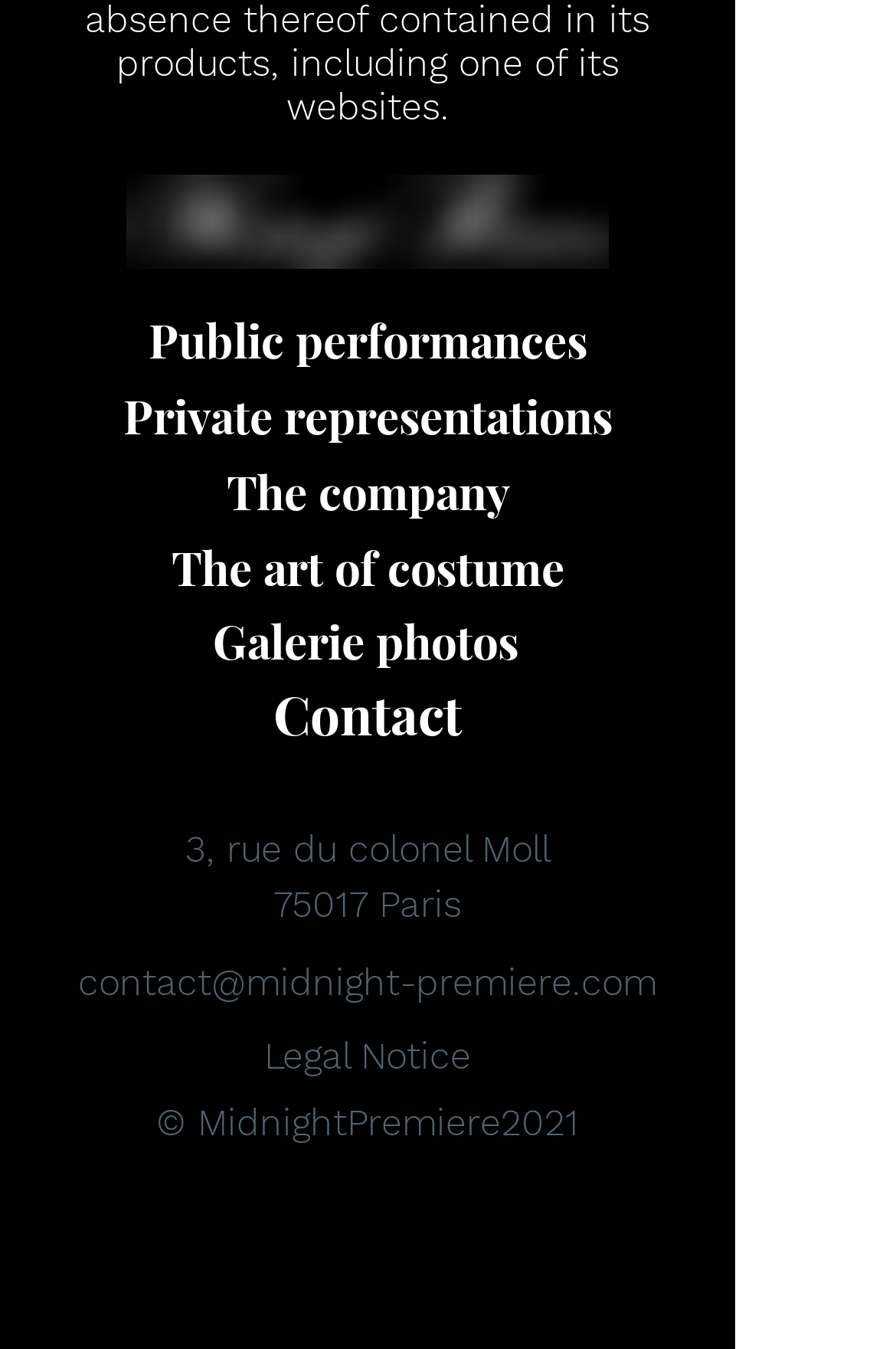What is the email address for contact?
Look at the image and answer the question with a single word or phrase.

contact@midnight-premiere.com